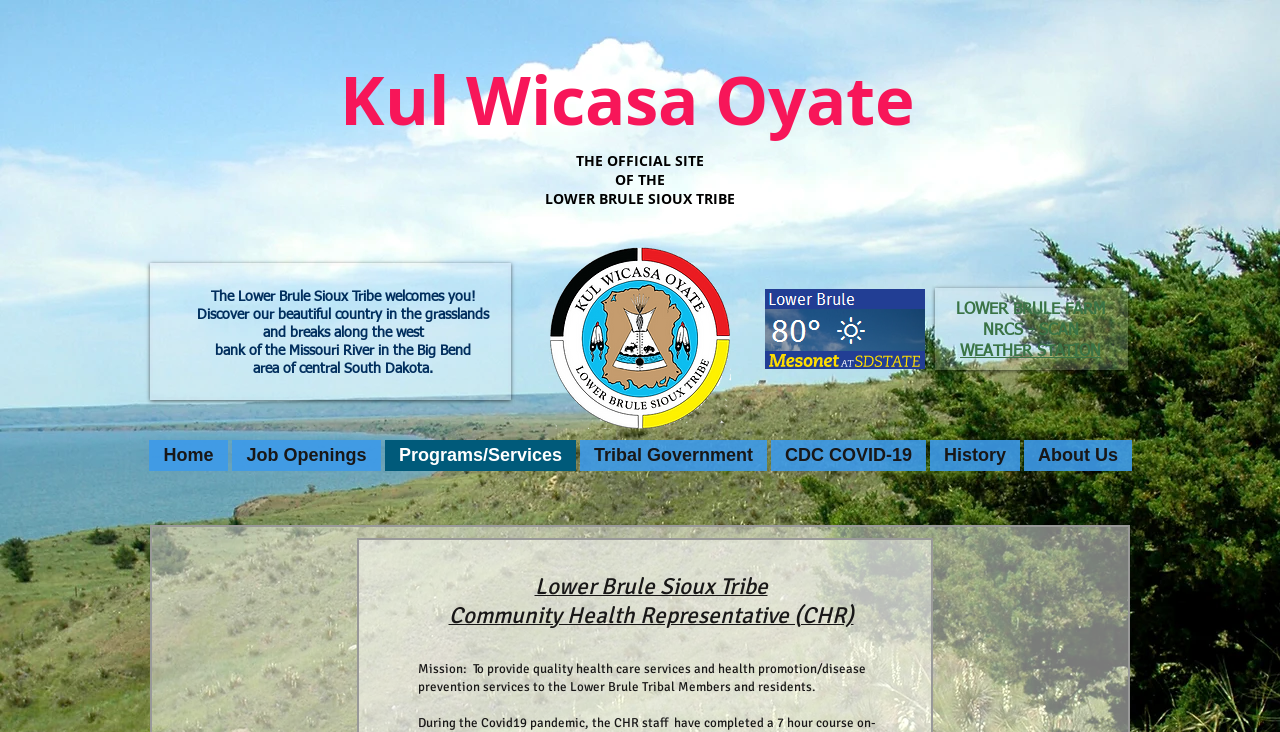Determine the bounding box coordinates of the target area to click to execute the following instruction: "Read about Community Health Representative (CHR)."

[0.35, 0.821, 0.667, 0.861]